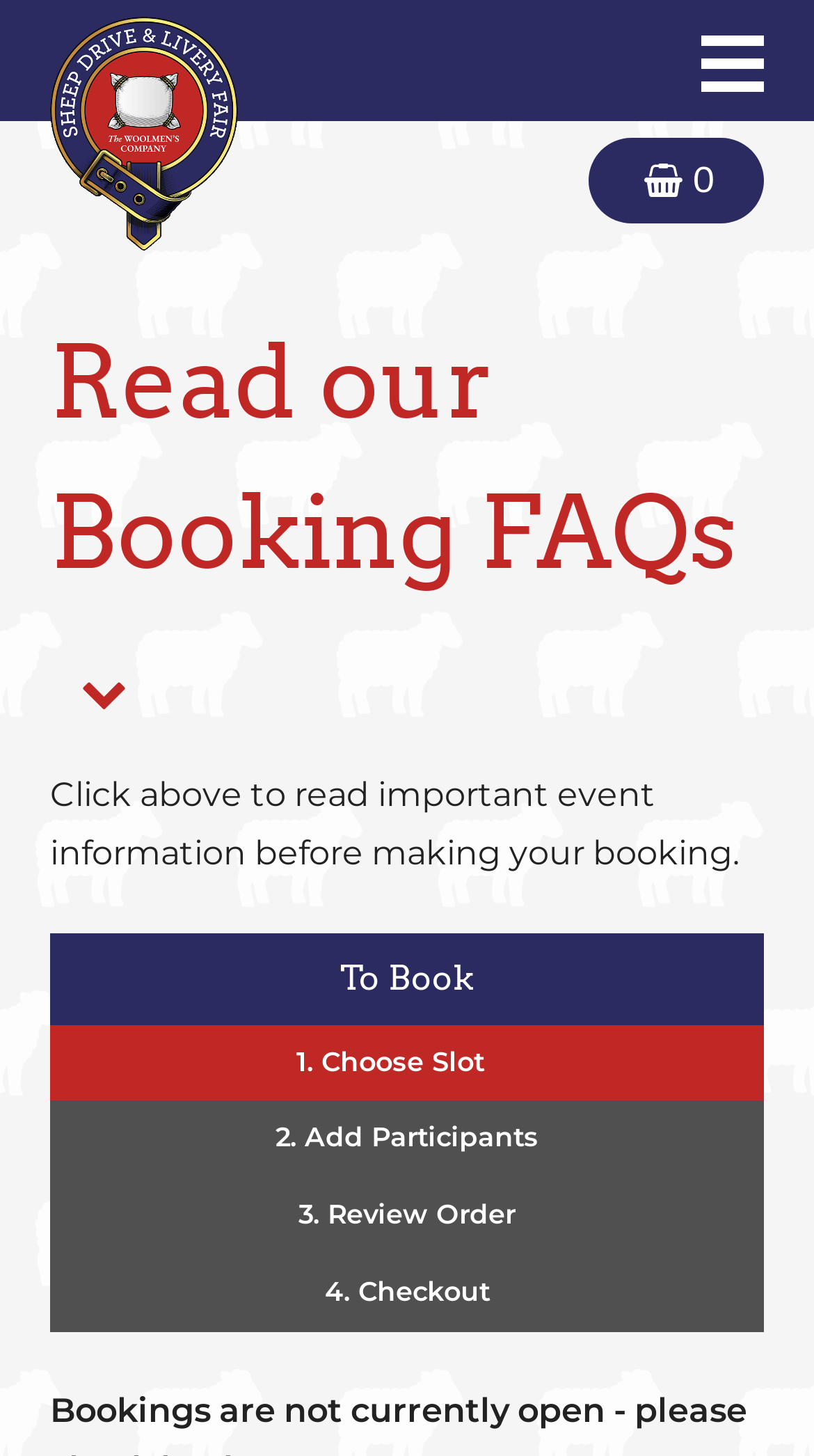Refer to the image and provide an in-depth answer to the question: 
Is the navigation menu expanded by default?

The 'PRIMARY MENU' button is present, and it is mentioned that it is not expanded by default, which suggests that the navigation menu is not expanded by default and needs to be expanded by clicking the button.